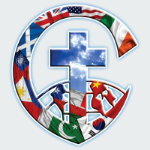What do the flags surrounding the cross represent?
Based on the image, answer the question in a detailed manner.

The caption states that the flags surrounding the cross symbolize the international presence and mission of the Missionary Sisters of St. Columban, highlighting their commitment to a global missionary outreach. This implies that the flags represent countries from different continents.